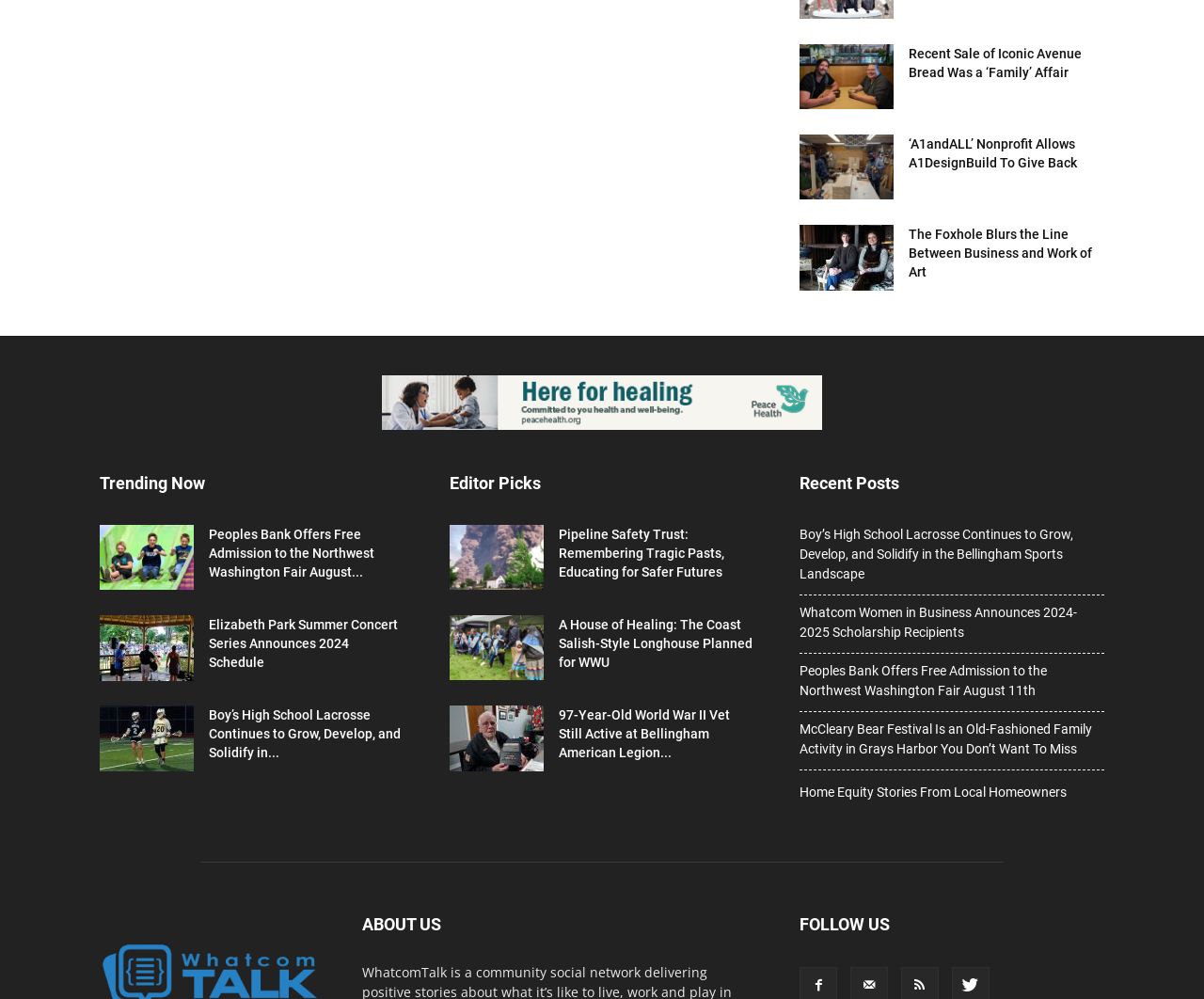Use a single word or phrase to answer the question: What is the title of the first article?

Recent Sale of Iconic Avenue Bread Was a ‘Family’ Affair